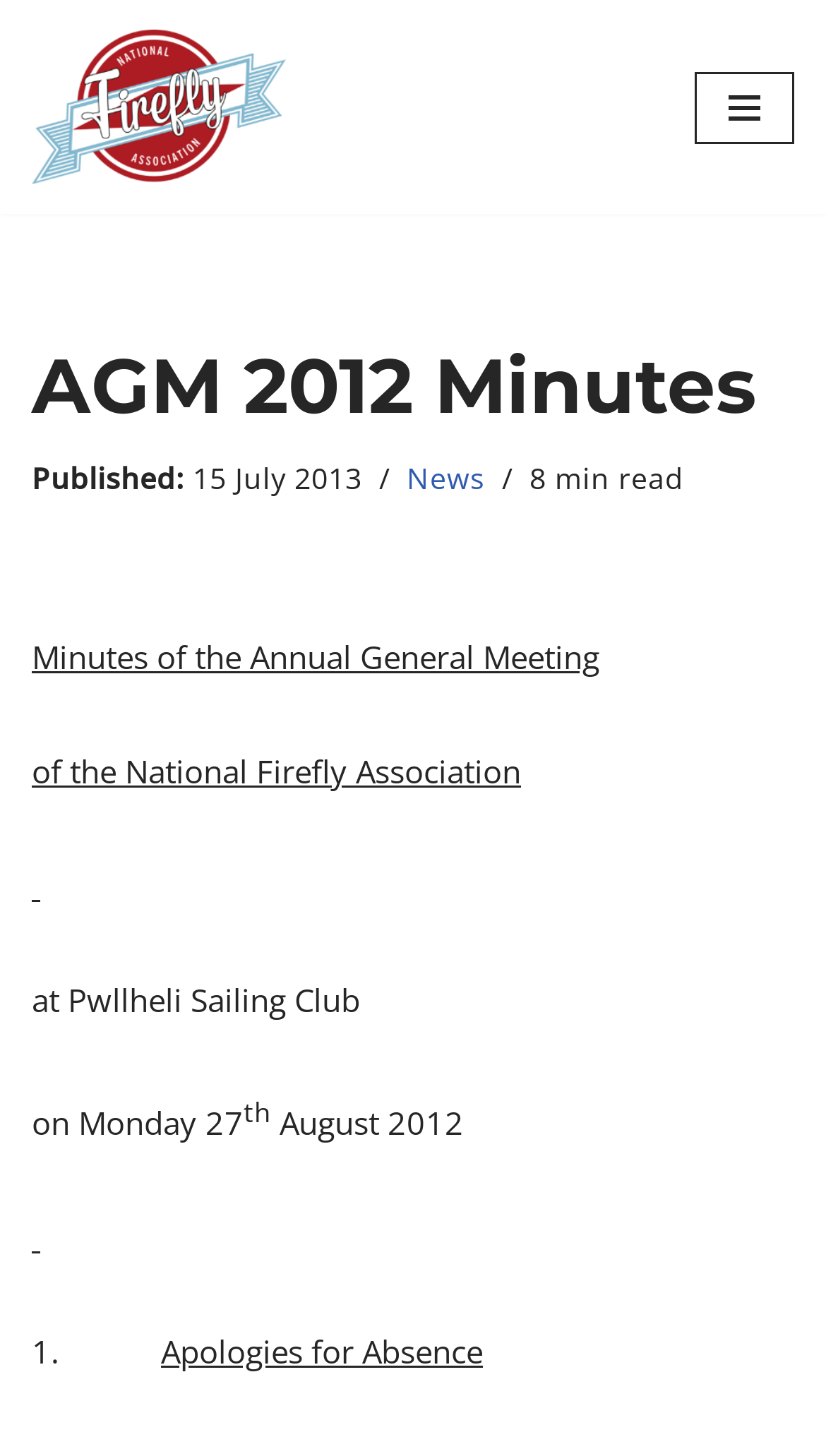Give a one-word or short phrase answer to the question: 
What is the first item on the agenda?

Apologies for Absence